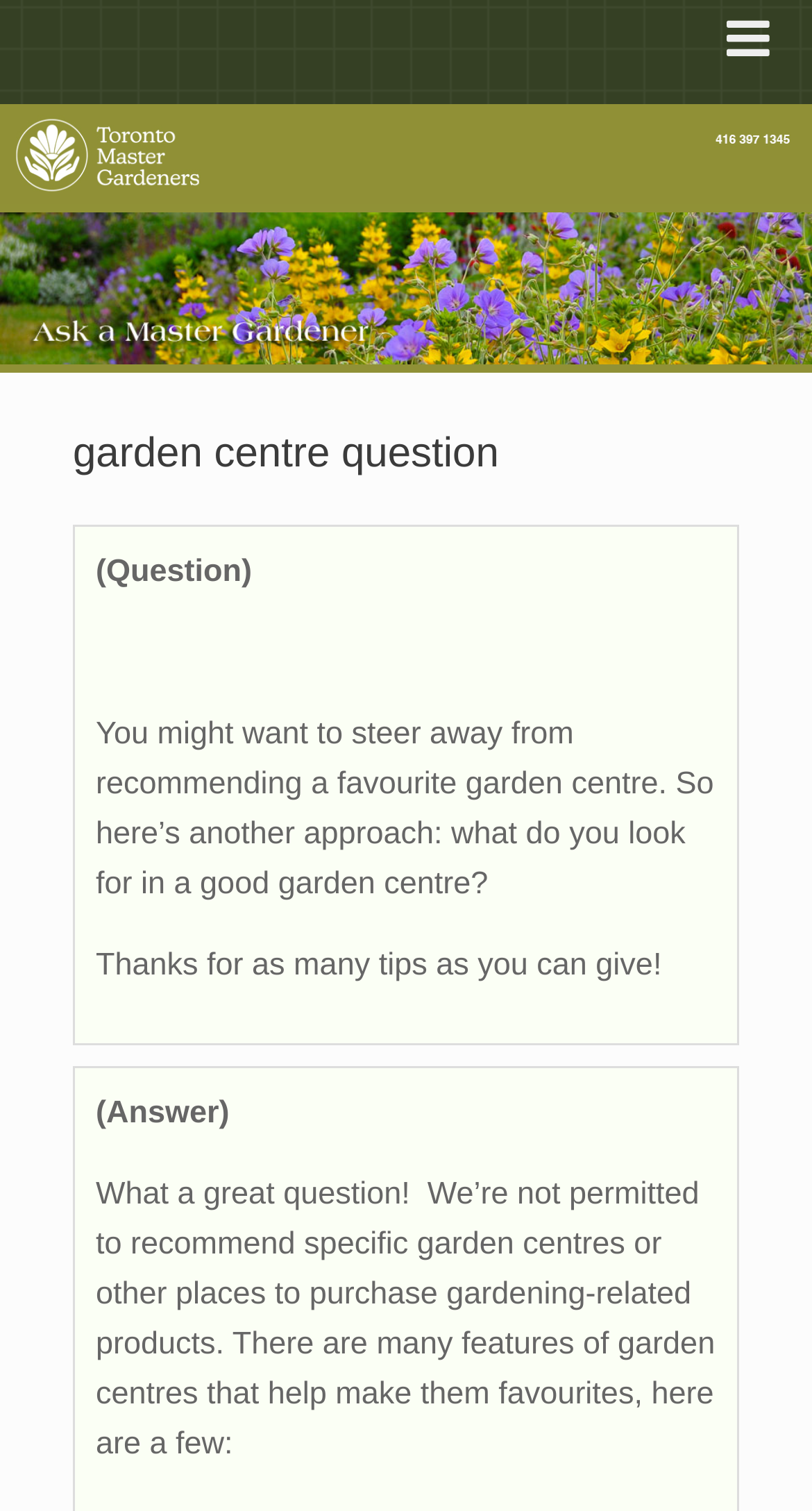What is the author's approach to answering the question?
Using the visual information, respond with a single word or phrase.

not recommending a favourite garden centre